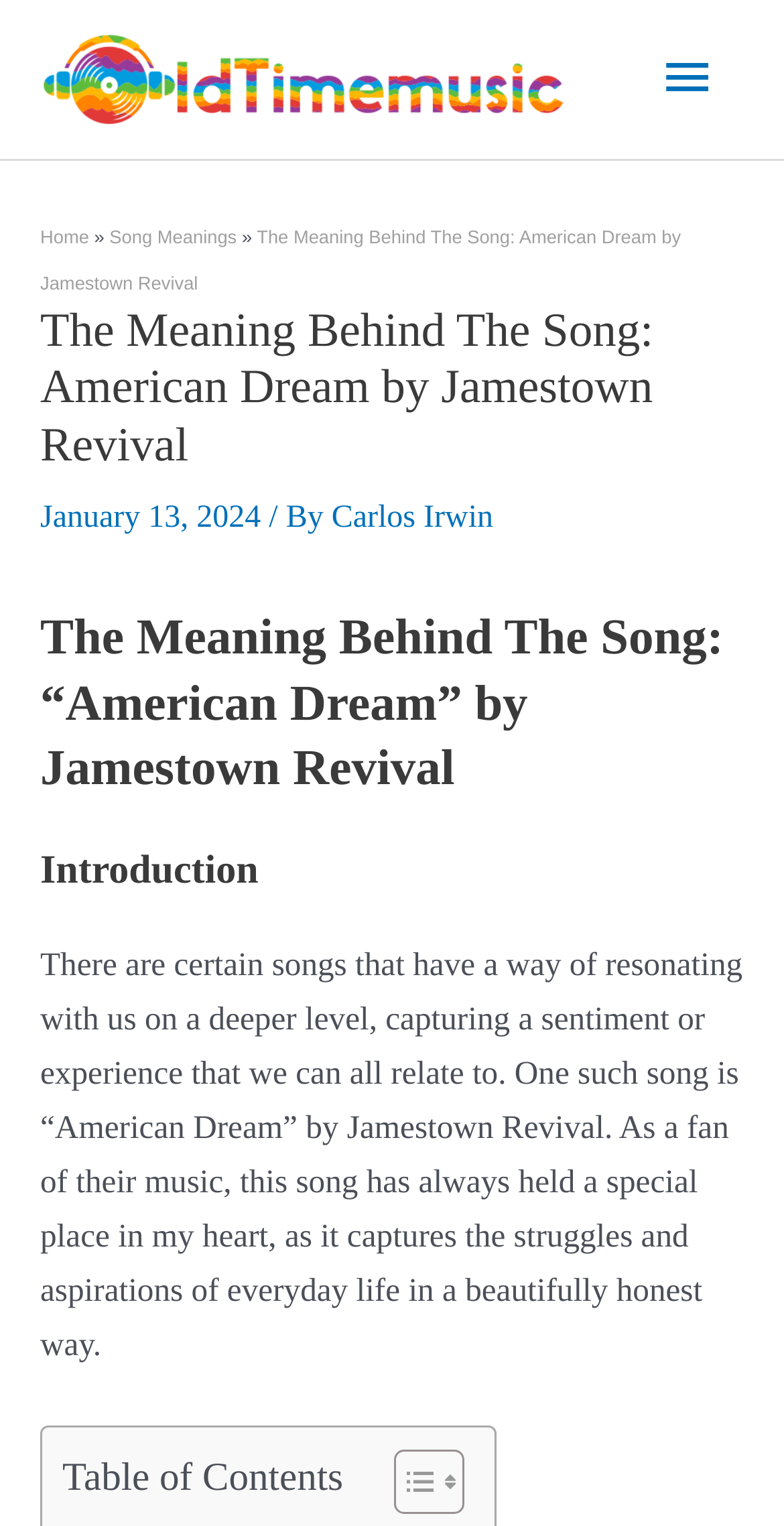Refer to the screenshot and answer the following question in detail:
What is the main menu item after 'Home'?

The main menu item after 'Home' is 'Song Meanings', which is mentioned in the link 'Song Meanings' in the main menu.